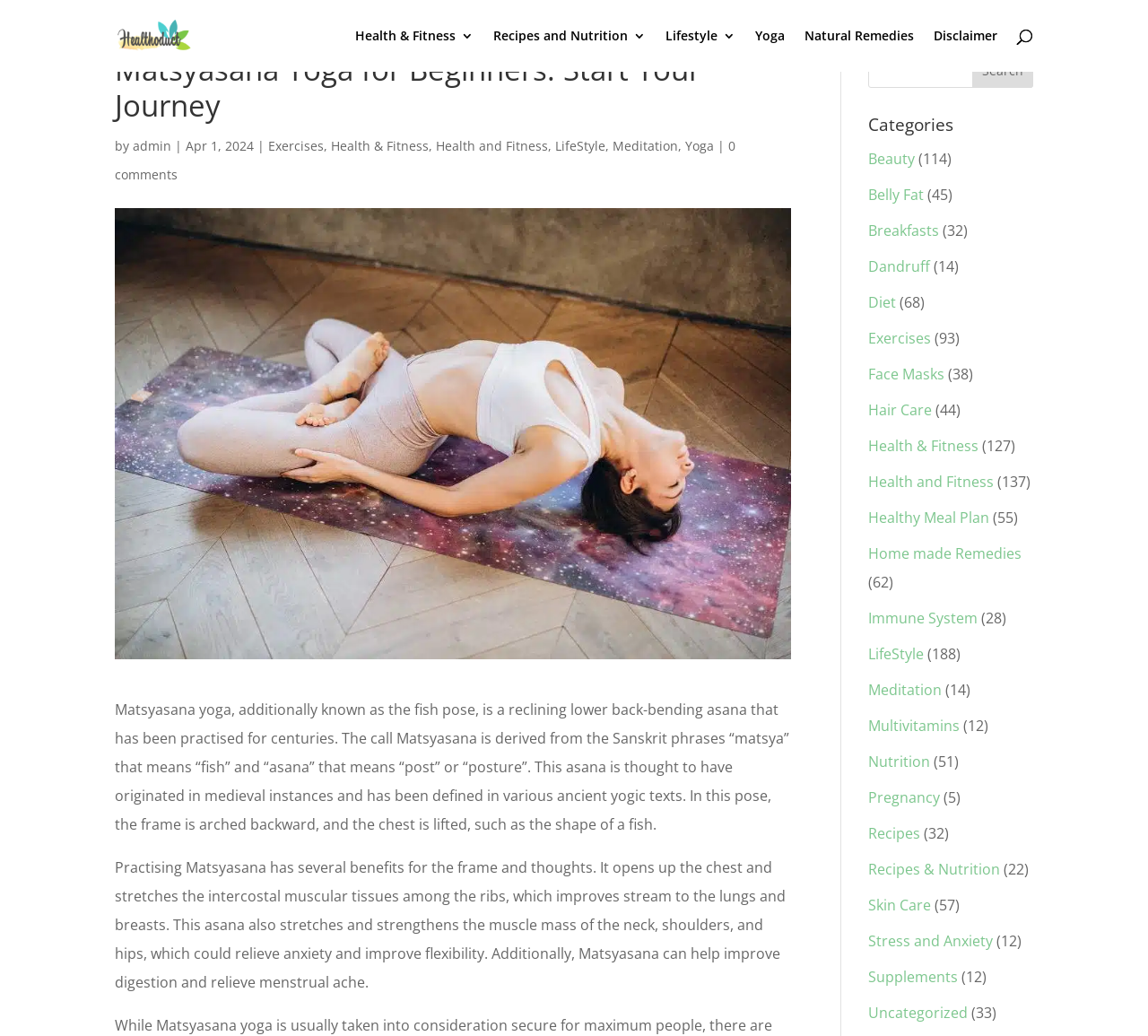Please identify the coordinates of the bounding box for the clickable region that will accomplish this instruction: "Search for something".

[0.756, 0.05, 0.9, 0.085]